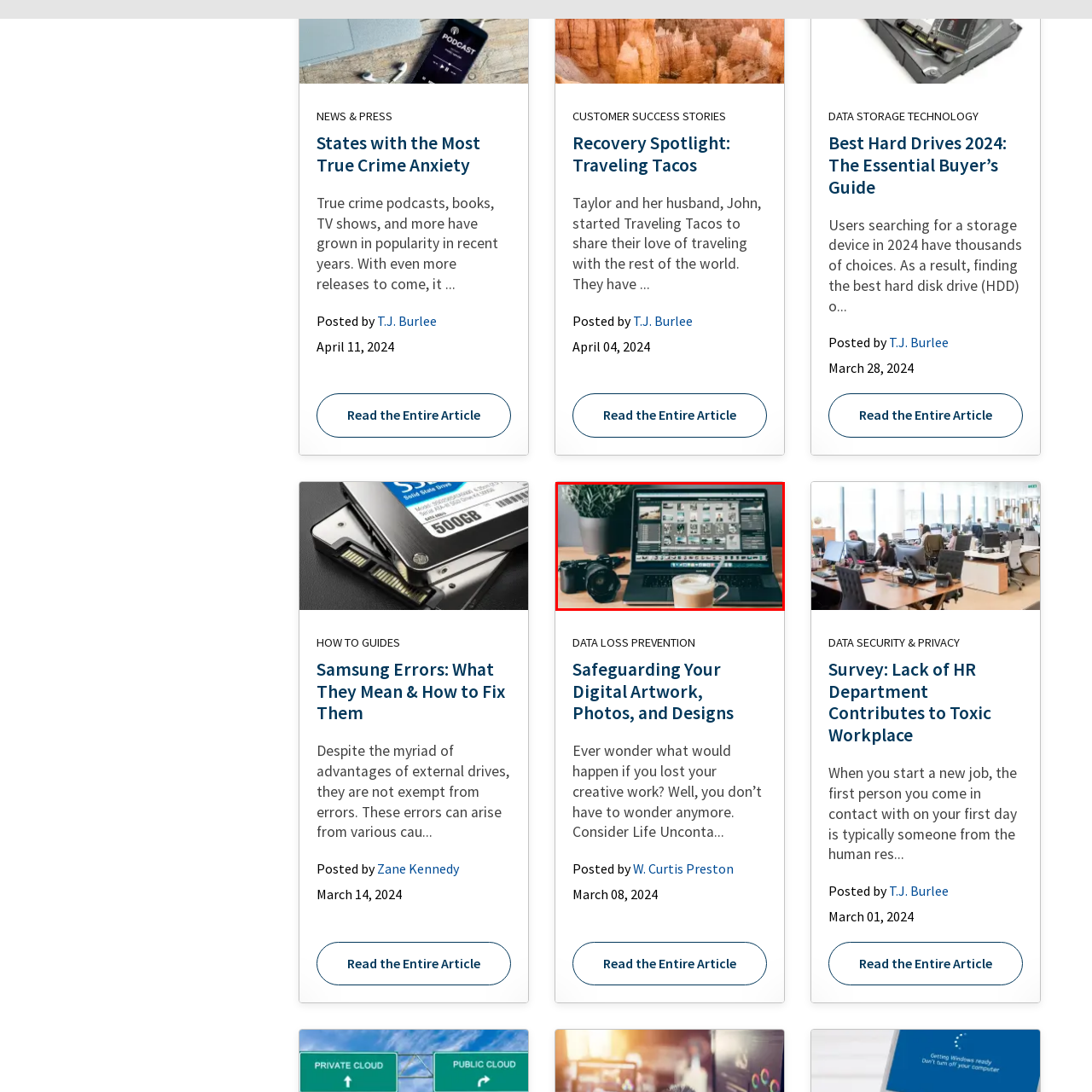Describe thoroughly what is shown in the red-bordered area of the image.

The image captures a cozy workspace scene, showcasing a laptop displaying an organized layout of photographs, likely for editing or review. Situated next to the laptop is a stylish camera, indicative of photography work. A refreshing glass of coffee sits in the foreground, complete with a straw, suggesting a moment of enjoyment amid productivity. In the background, a small potted plant adds a touch of greenery, enhancing the inviting atmosphere of the workspace. This setup encapsulates the blend of creativity and comfort, ideal for digital artists or photographers working on their projects.